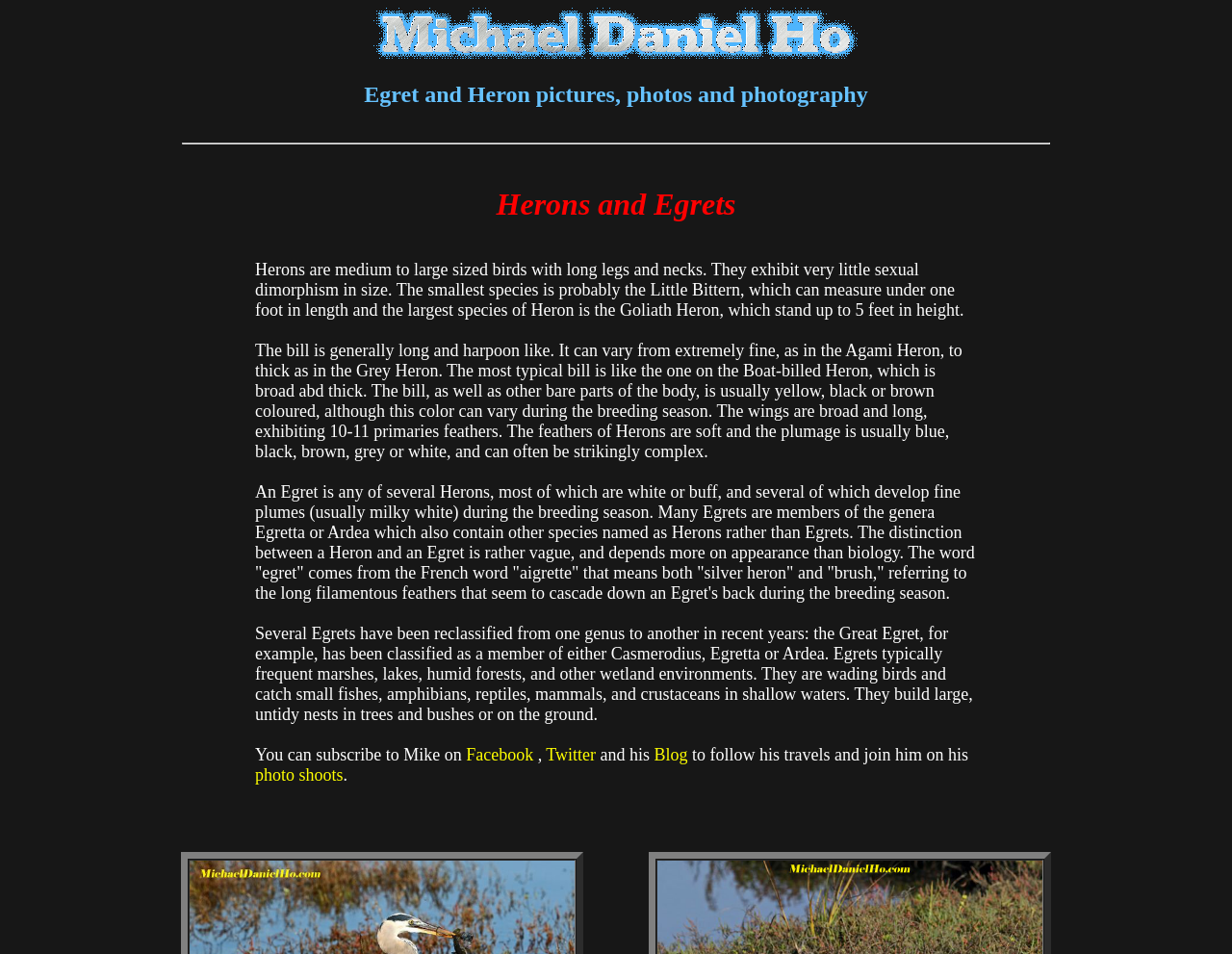Determine the bounding box coordinates for the HTML element described here: "name="contact[email]" placeholder="Enter your email"".

None